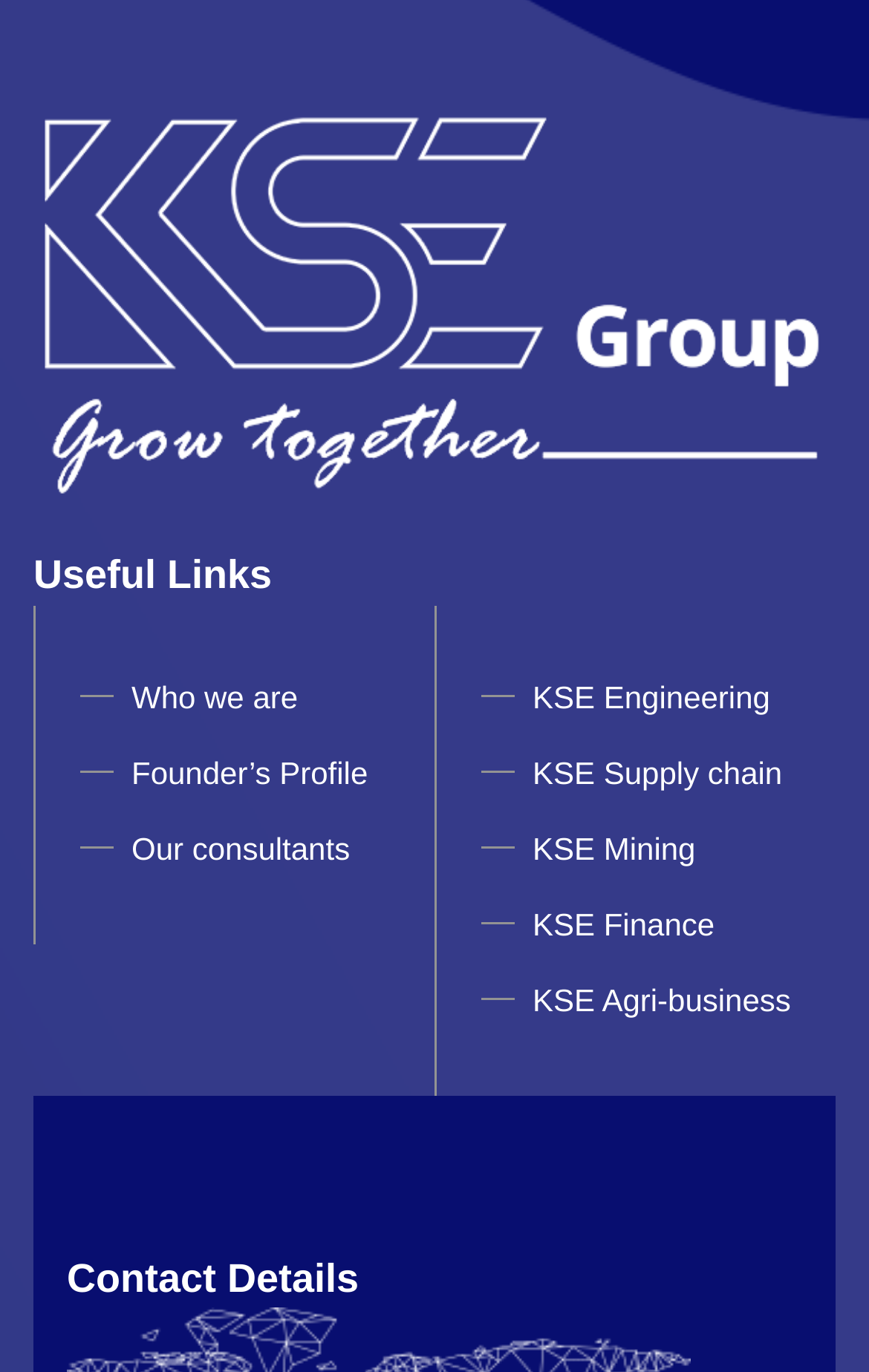How many KSE-related links are there?
From the screenshot, provide a brief answer in one word or phrase.

4